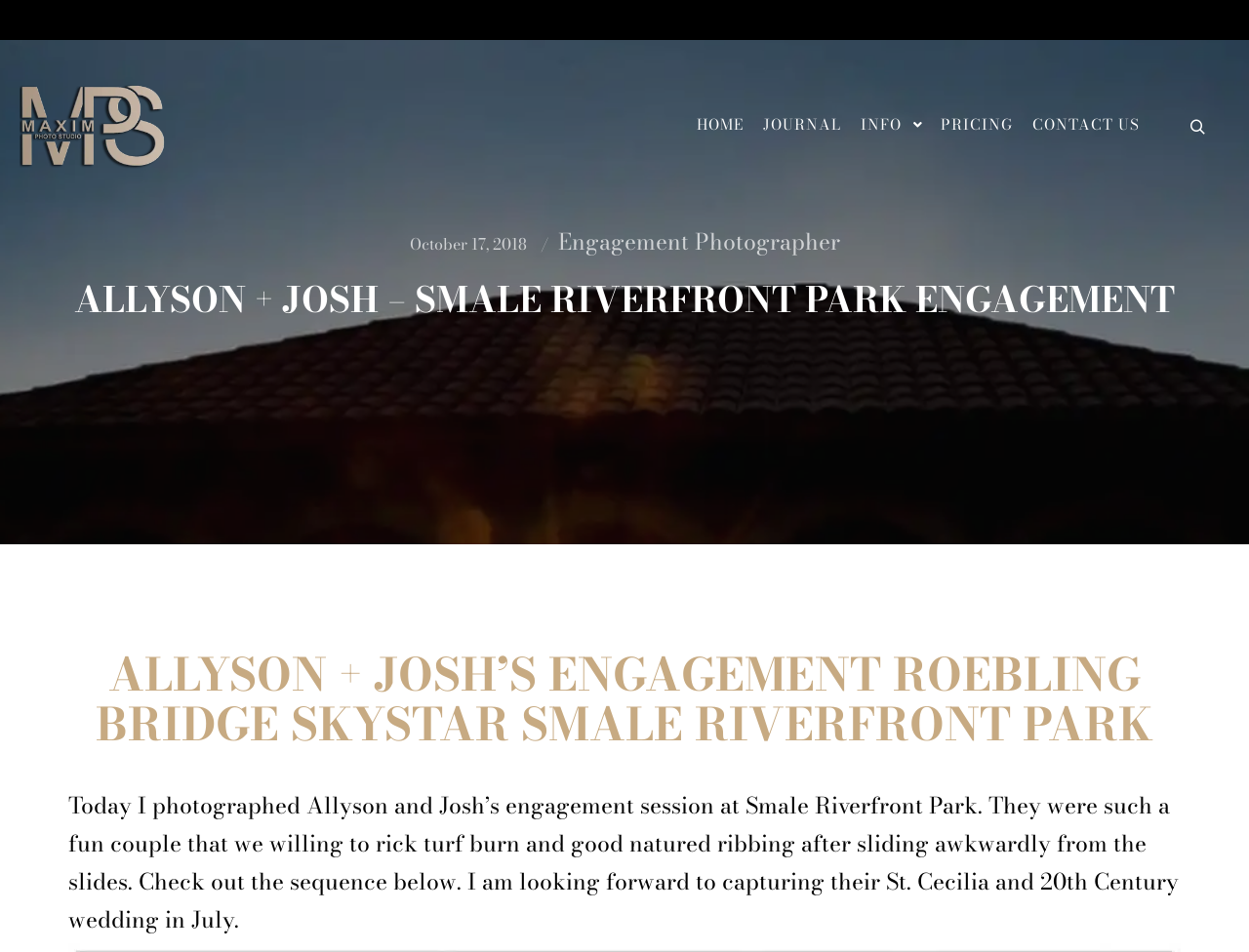Please determine the bounding box coordinates of the area that needs to be clicked to complete this task: 'check recent posts'. The coordinates must be four float numbers between 0 and 1, formatted as [left, top, right, bottom].

[0.284, 0.694, 0.486, 0.714]